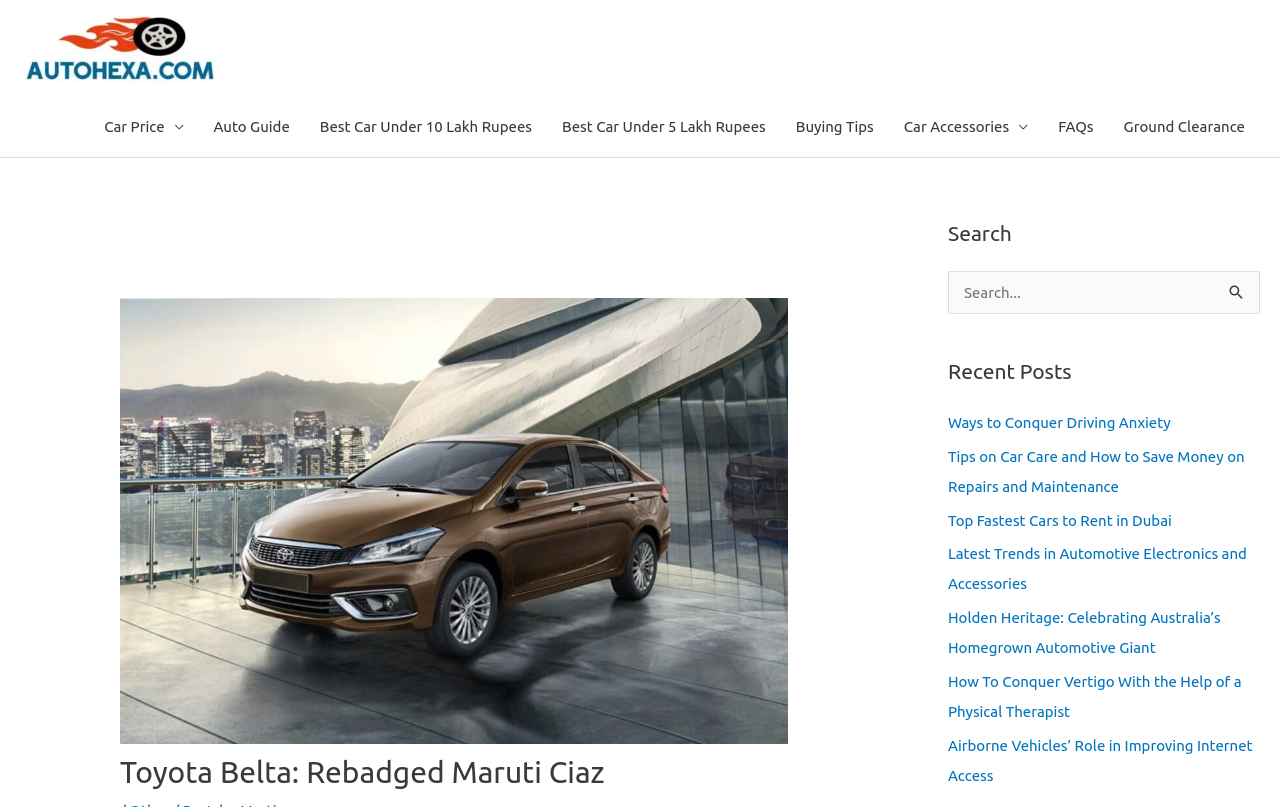Given the element description, predict the bounding box coordinates in the format (top-left x, top-left y, bottom-right x, bottom-right y), using floating point numbers between 0 and 1: alt="autohexa"

[0.016, 0.048, 0.172, 0.069]